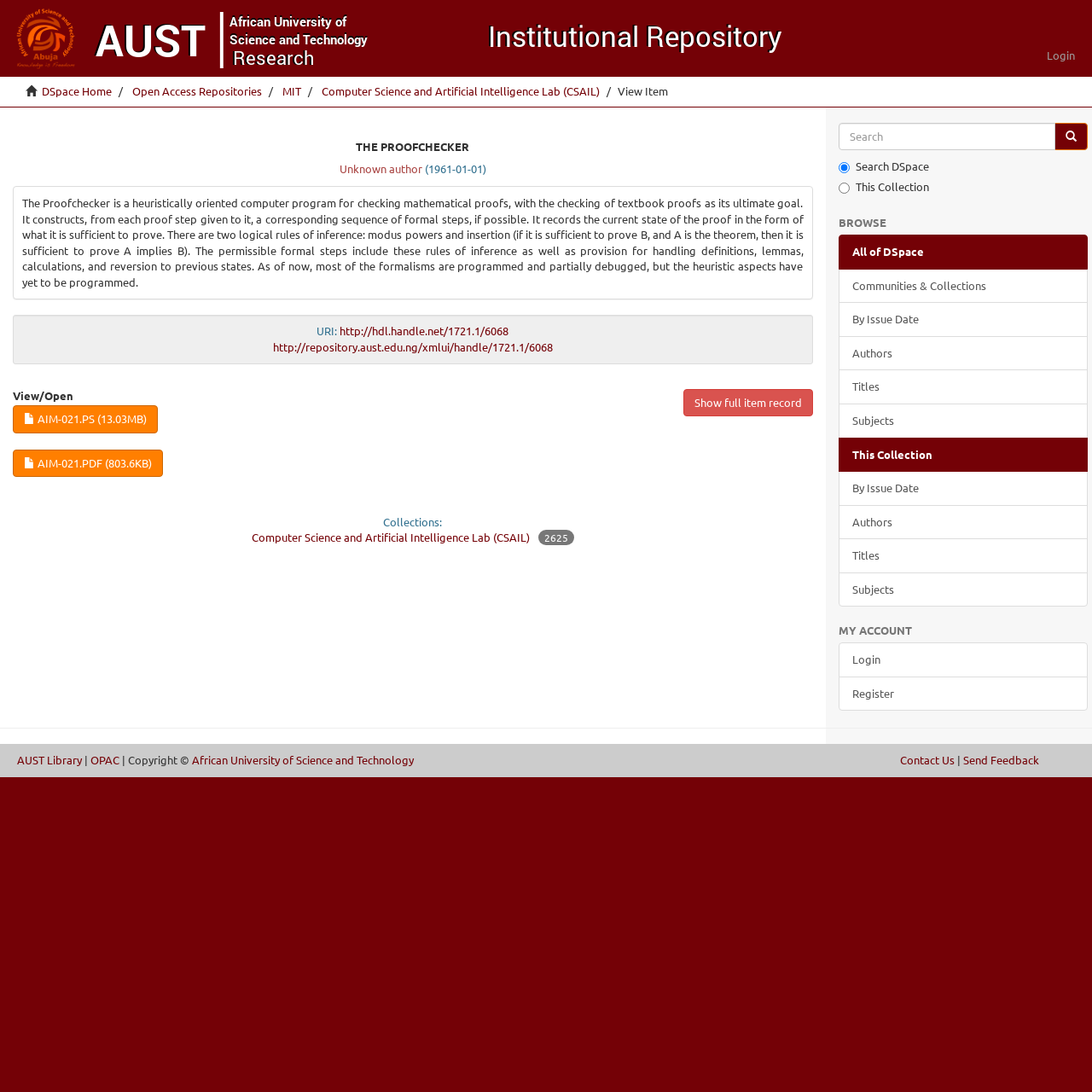Examine the screenshot and answer the question in as much detail as possible: What are the two logical rules of inference?

The two logical rules of inference are mentioned in the description of the program, which states 'There are two logical rules of inference: modus powers and insertion...'.